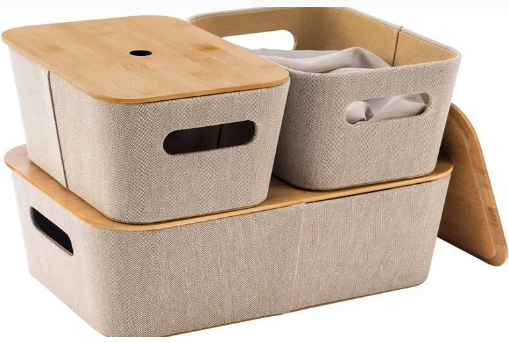What is one of the ideal uses of these baskets?
Respond with a short answer, either a single word or a phrase, based on the image.

organizing towels